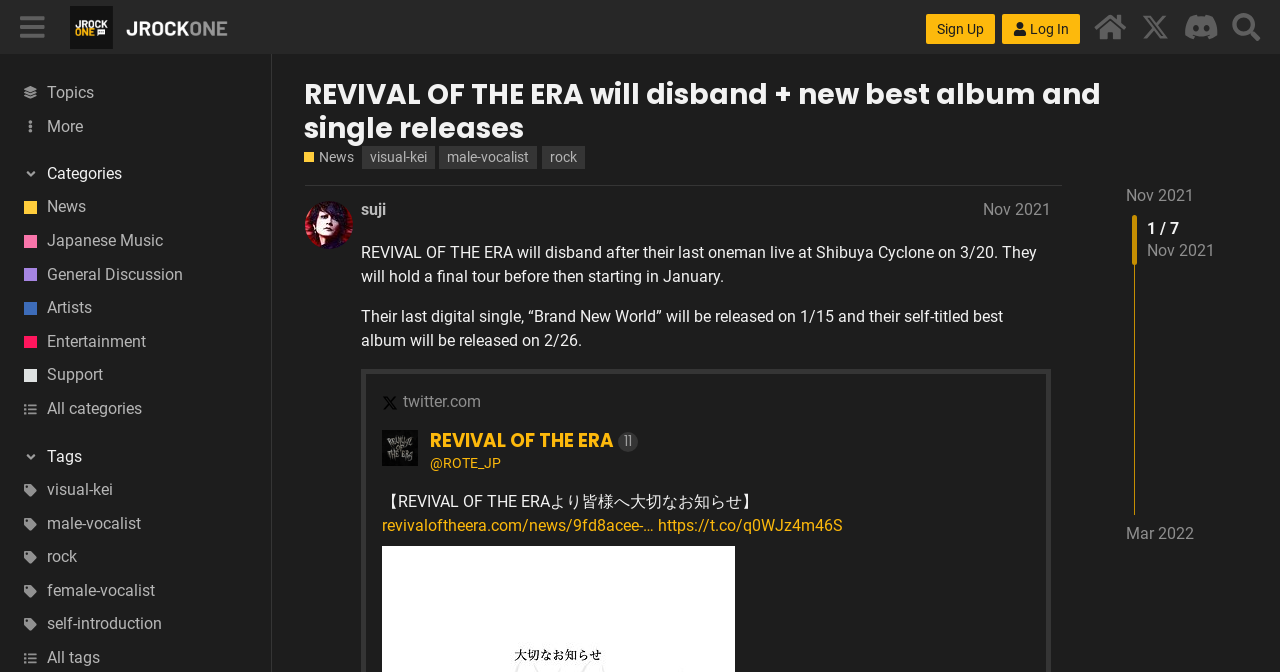What is the purpose of the button with the text 'Search'?
From the screenshot, supply a one-word or short-phrase answer.

To search the website